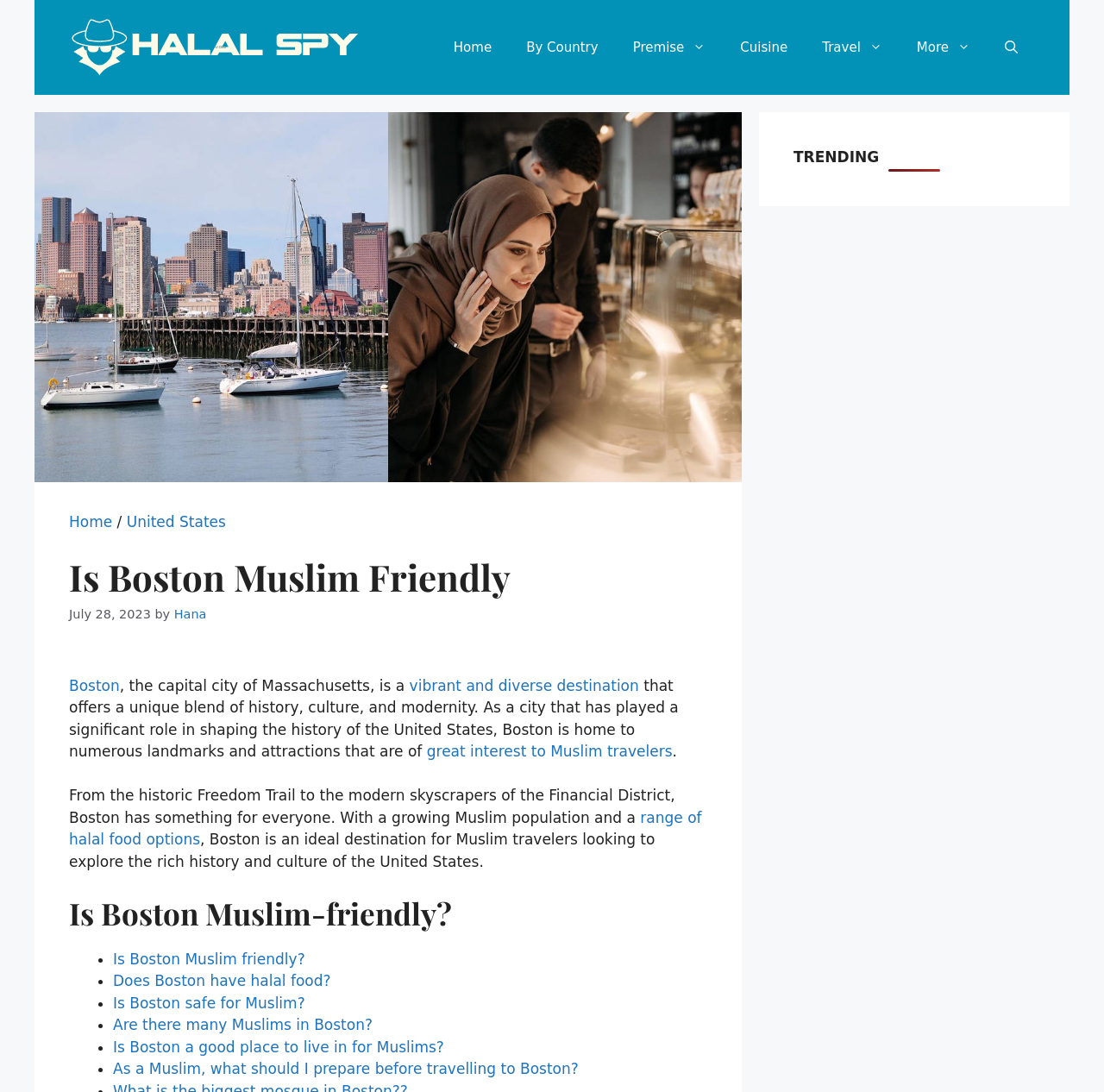Determine the bounding box coordinates of the UI element described below. Use the format (top-left x, top-left y, bottom-right x, bottom-right y) with floating point numbers between 0 and 1: More

[0.815, 0.02, 0.895, 0.067]